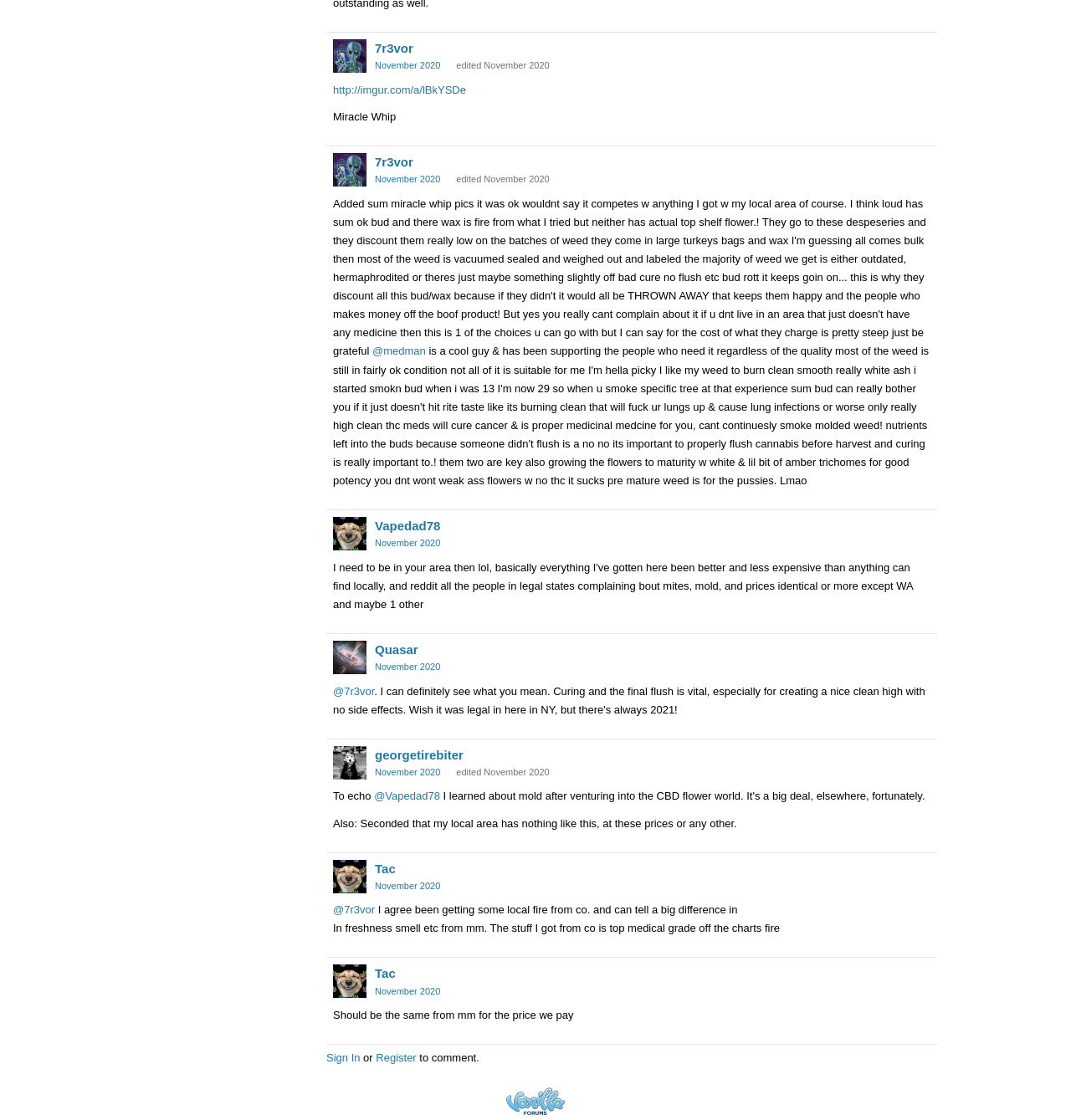Please find the bounding box coordinates of the clickable region needed to complete the following instruction: "Sign in to the forum". The bounding box coordinates must consist of four float numbers between 0 and 1, i.e., [left, top, right, bottom].

[0.305, 0.939, 0.336, 0.95]